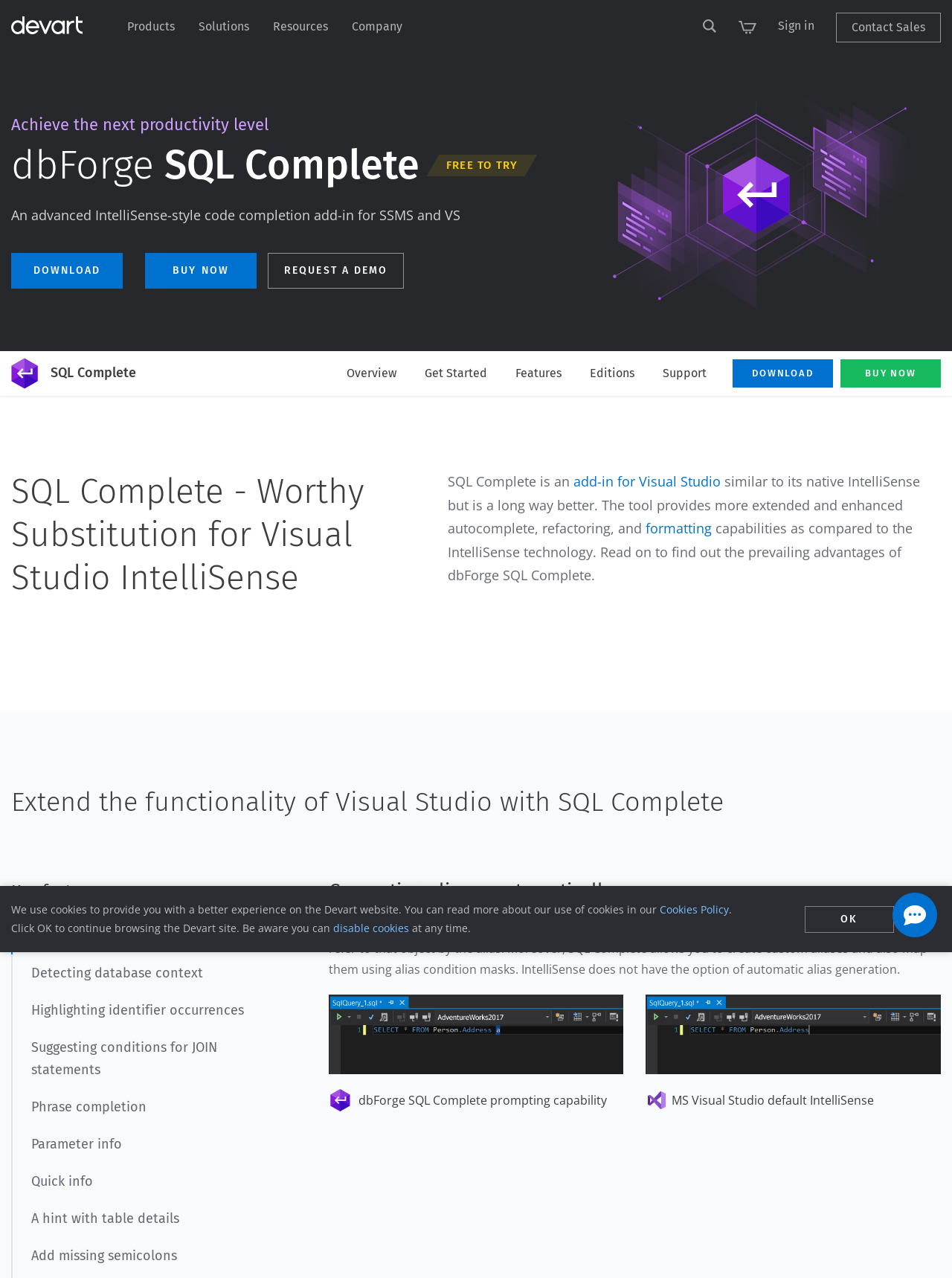Provide your answer in one word or a succinct phrase for the question: 
What is the alternative to SQL Complete mentioned on the webpage?

Visual Studio IntelliSense